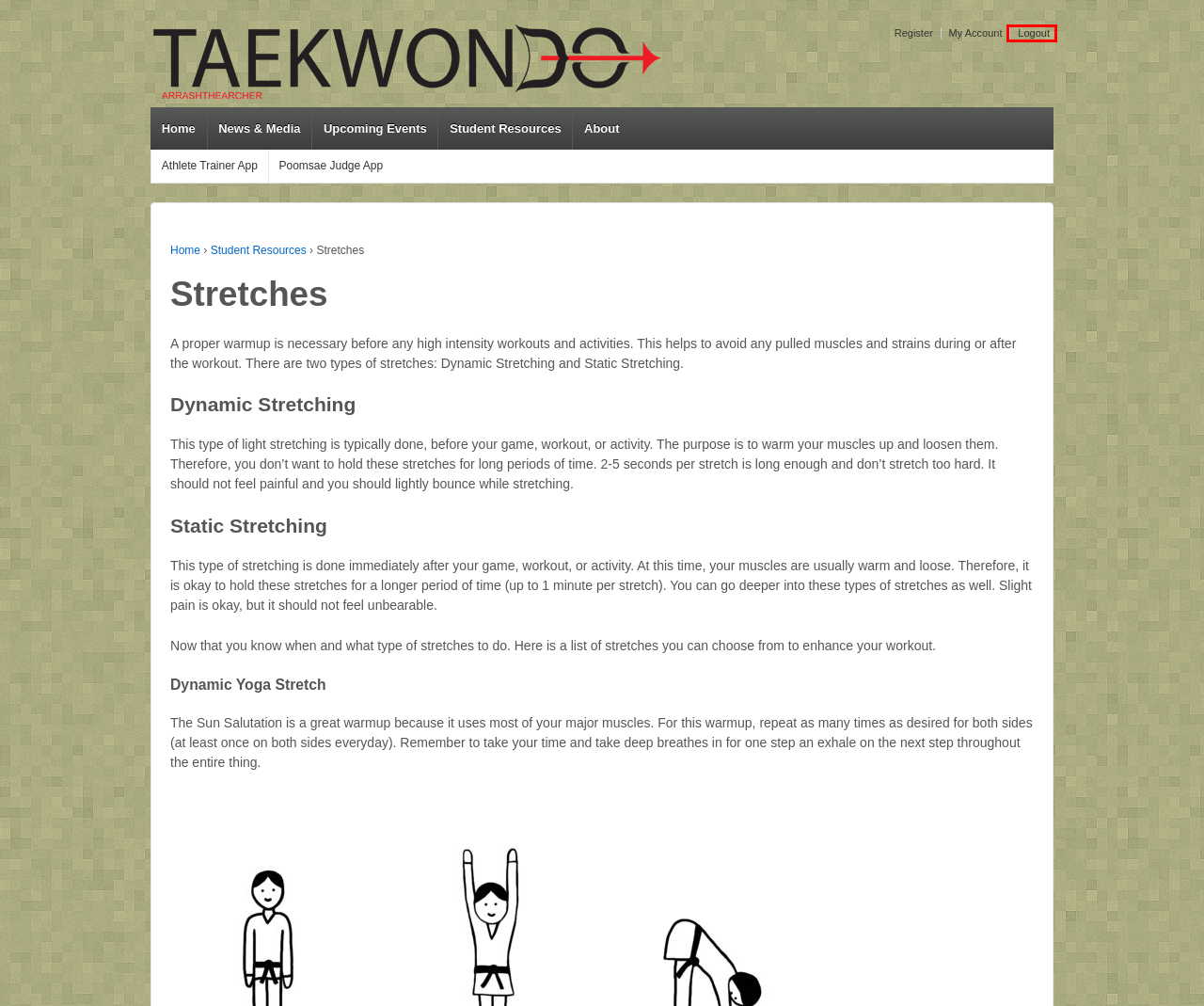Observe the screenshot of a webpage with a red bounding box highlighting an element. Choose the webpage description that accurately reflects the new page after the element within the bounding box is clicked. Here are the candidates:
A. Arrash Jaffarzadeh | The Crossroads of Education and Virtue
B. Upcoming Events | Arrash Jaffarzadeh
C. Student Resources | Arrash Jaffarzadeh
D. Poomsae Judge App | Arrash Jaffarzadeh
E. Log In ‹ Arrash Jaffarzadeh — WordPress
F. Logout | Arrash Jaffarzadeh
G. About | Arrash Jaffarzadeh
H. My Account | Arrash Jaffarzadeh

F